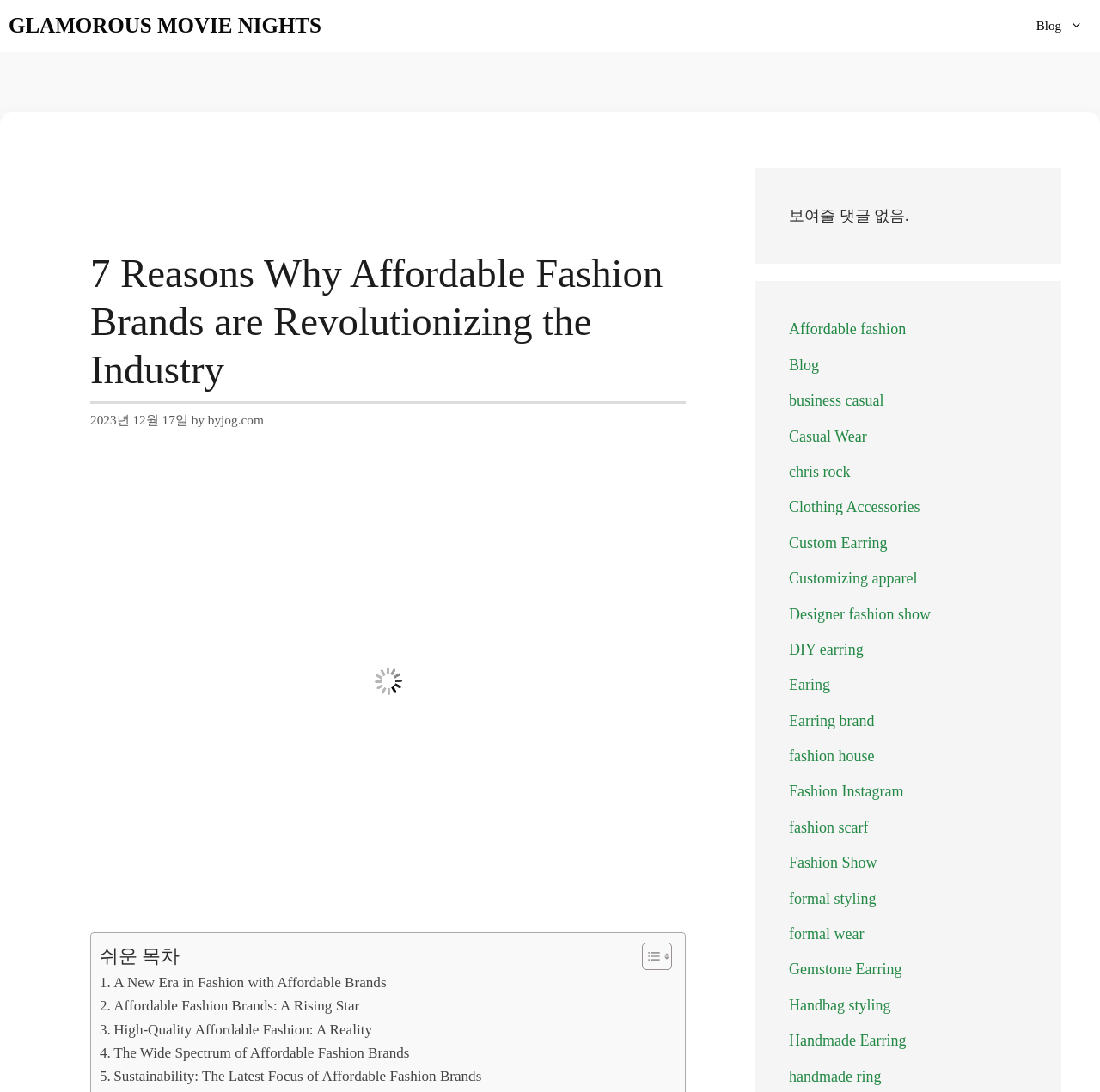Reply to the question with a single word or phrase:
What are the related topics listed?

Fashion-related topics